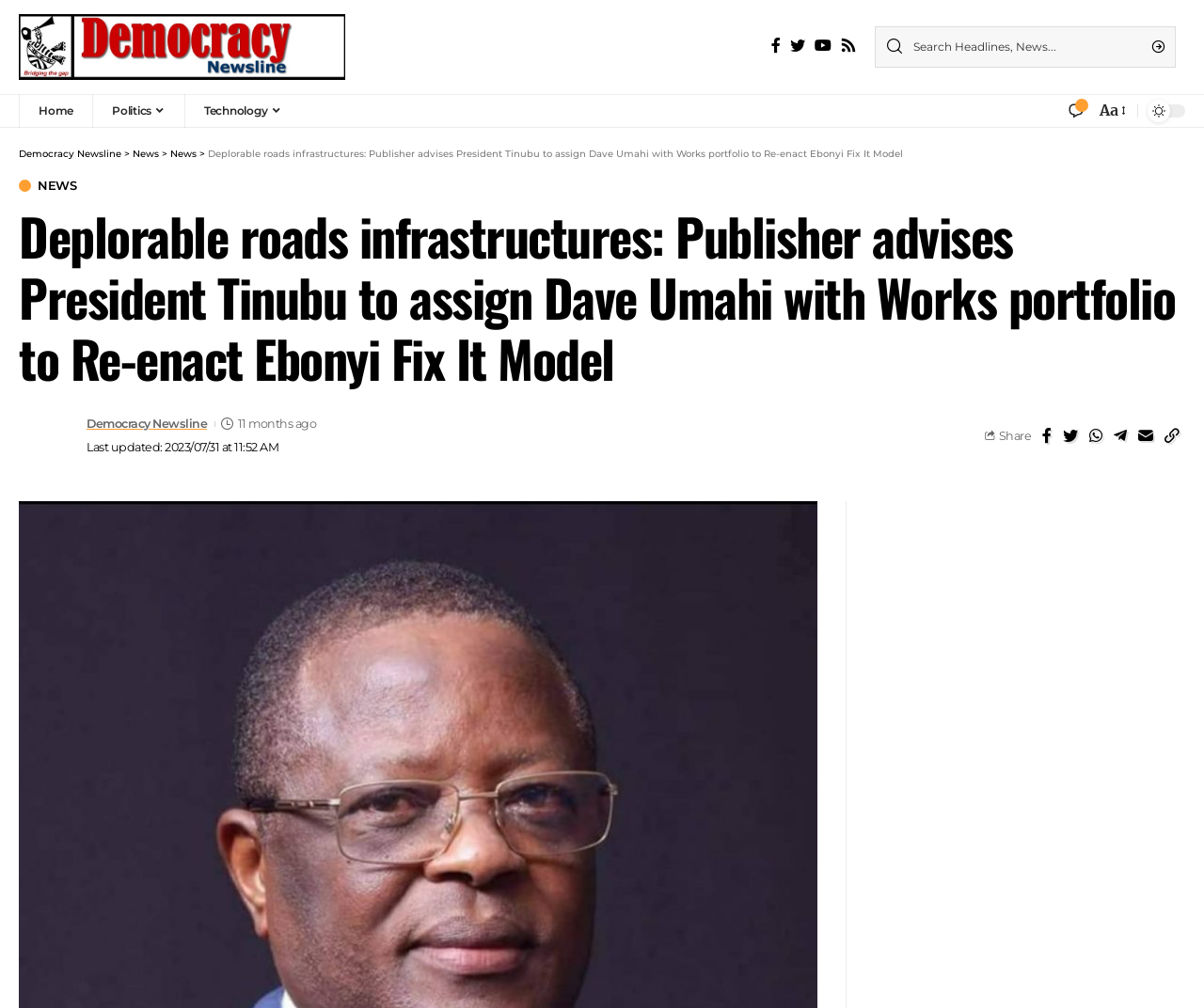How many social media sharing options are available?
Identify the answer in the screenshot and reply with a single word or phrase.

6